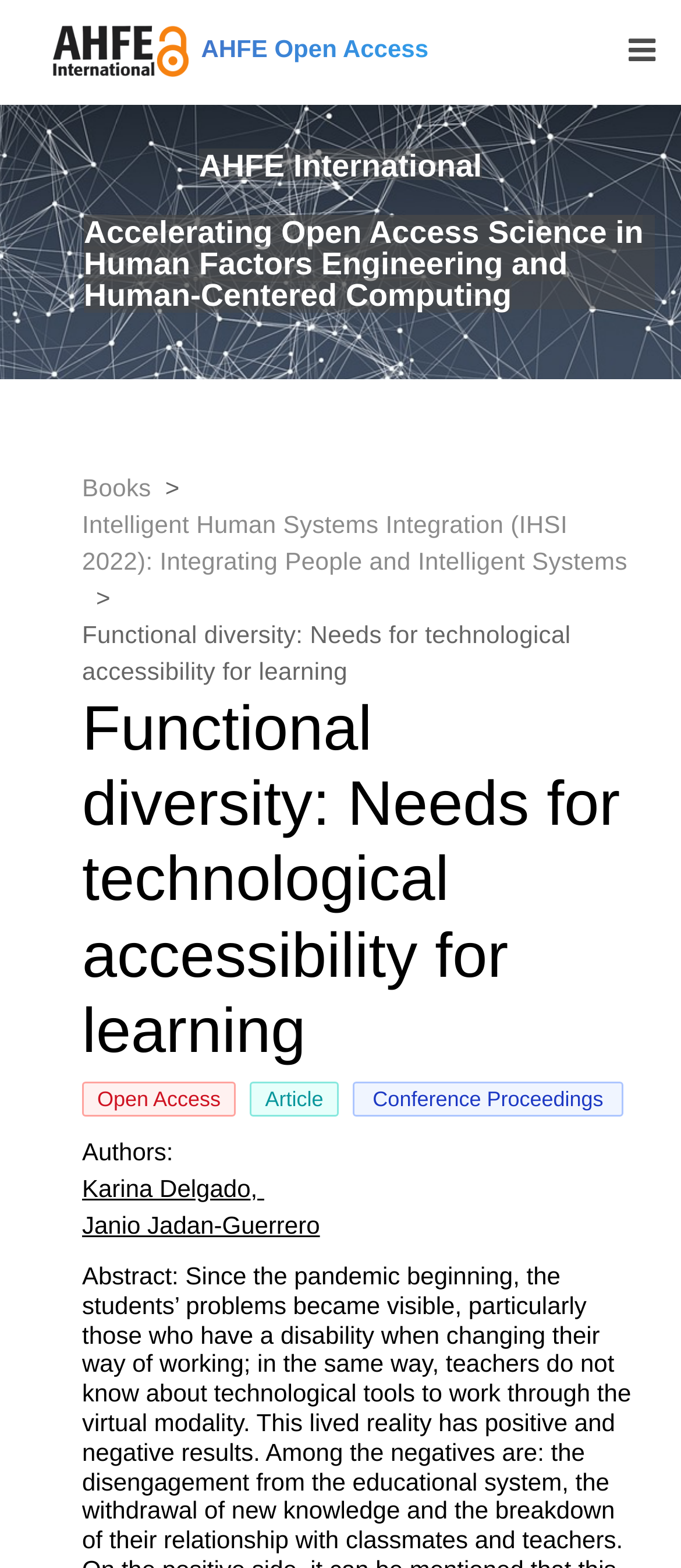What is the topic of the article?
Analyze the screenshot and provide a detailed answer to the question.

I determined this answer by looking at the header and heading elements, which both have the text 'Functional diversity: Needs for technological accessibility for learning'.